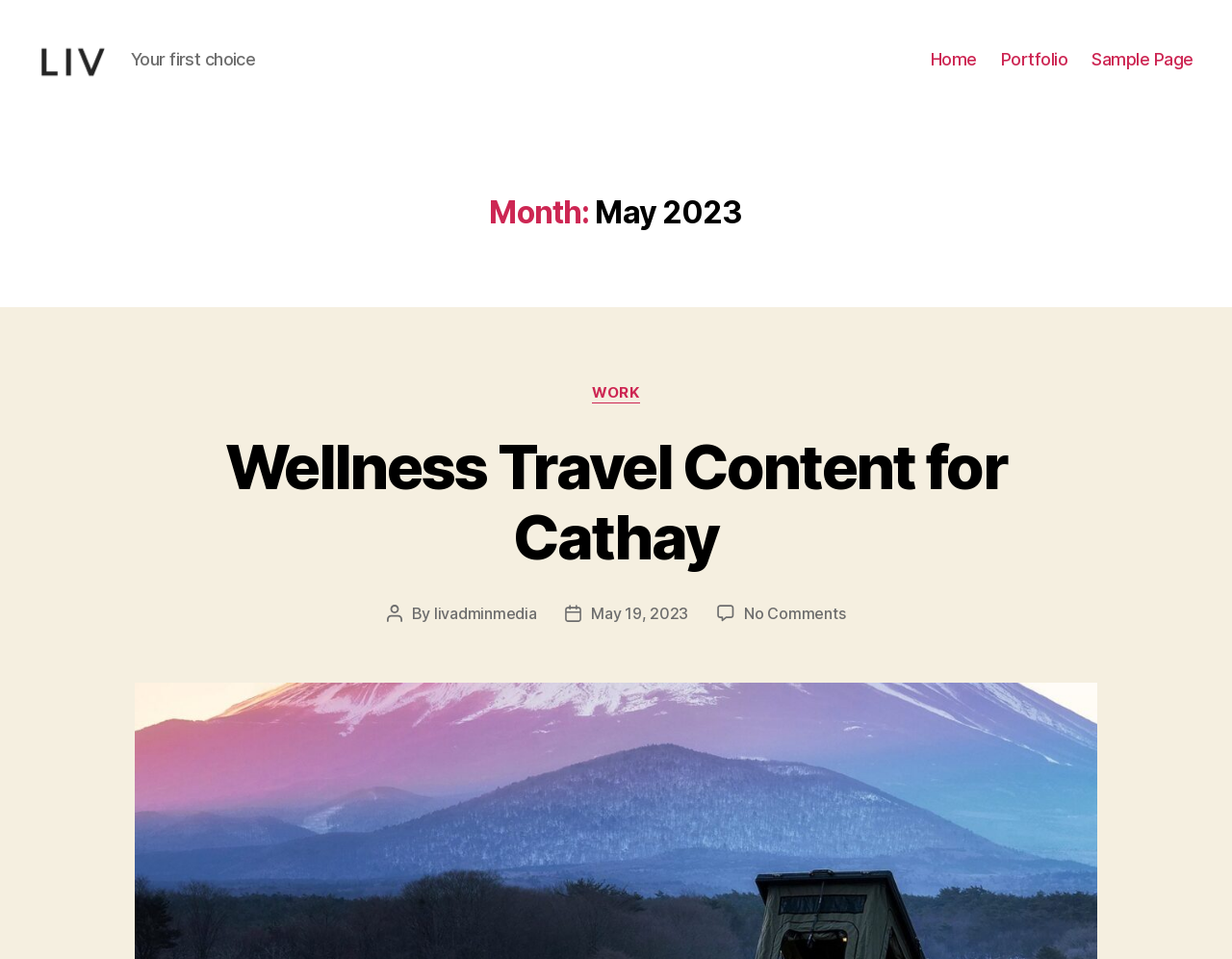Provide a short answer to the following question with just one word or phrase: What is the category of the post?

WORK